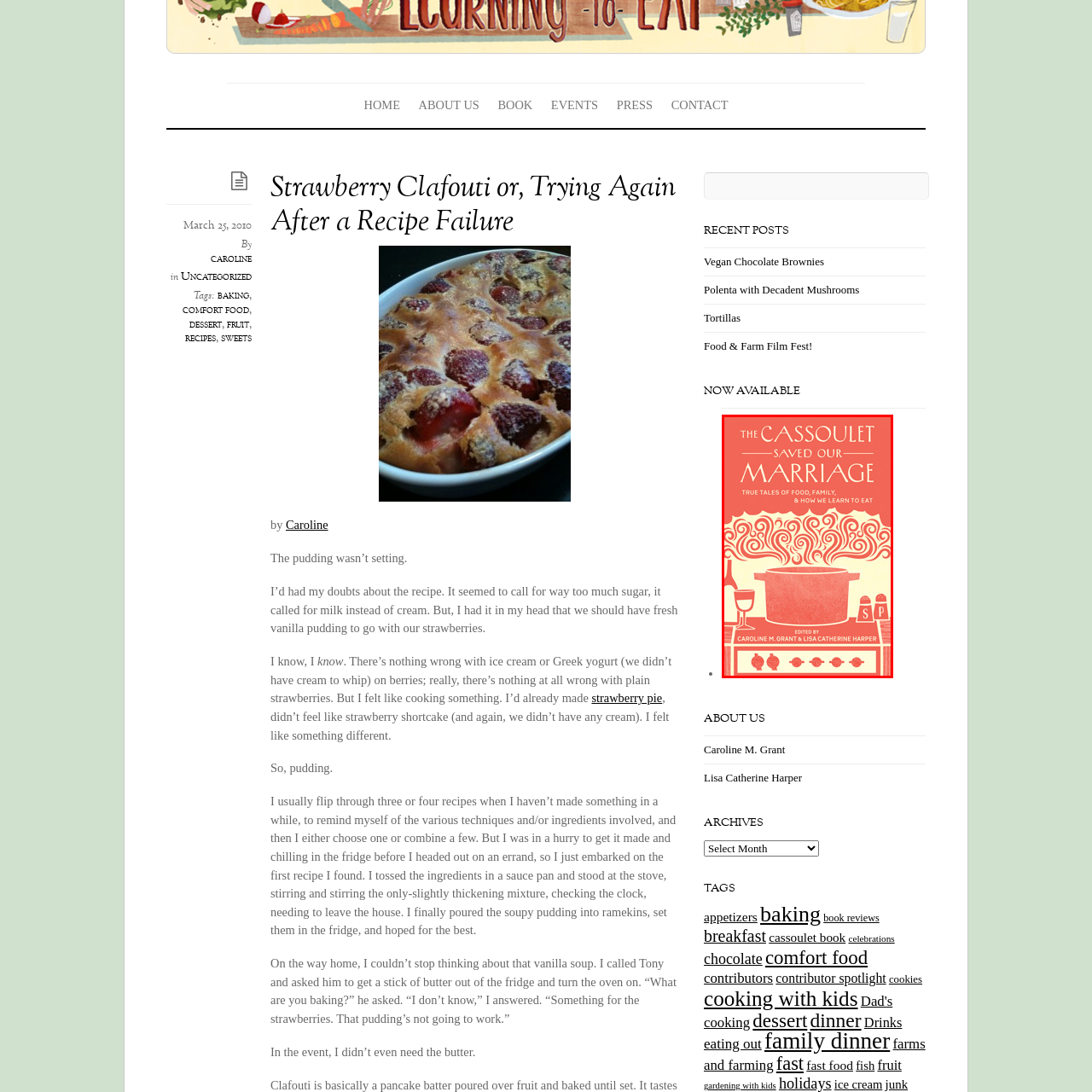Examine the contents within the red bounding box and respond with a single word or phrase: What is the central element on the book cover?

A large, steaming pot